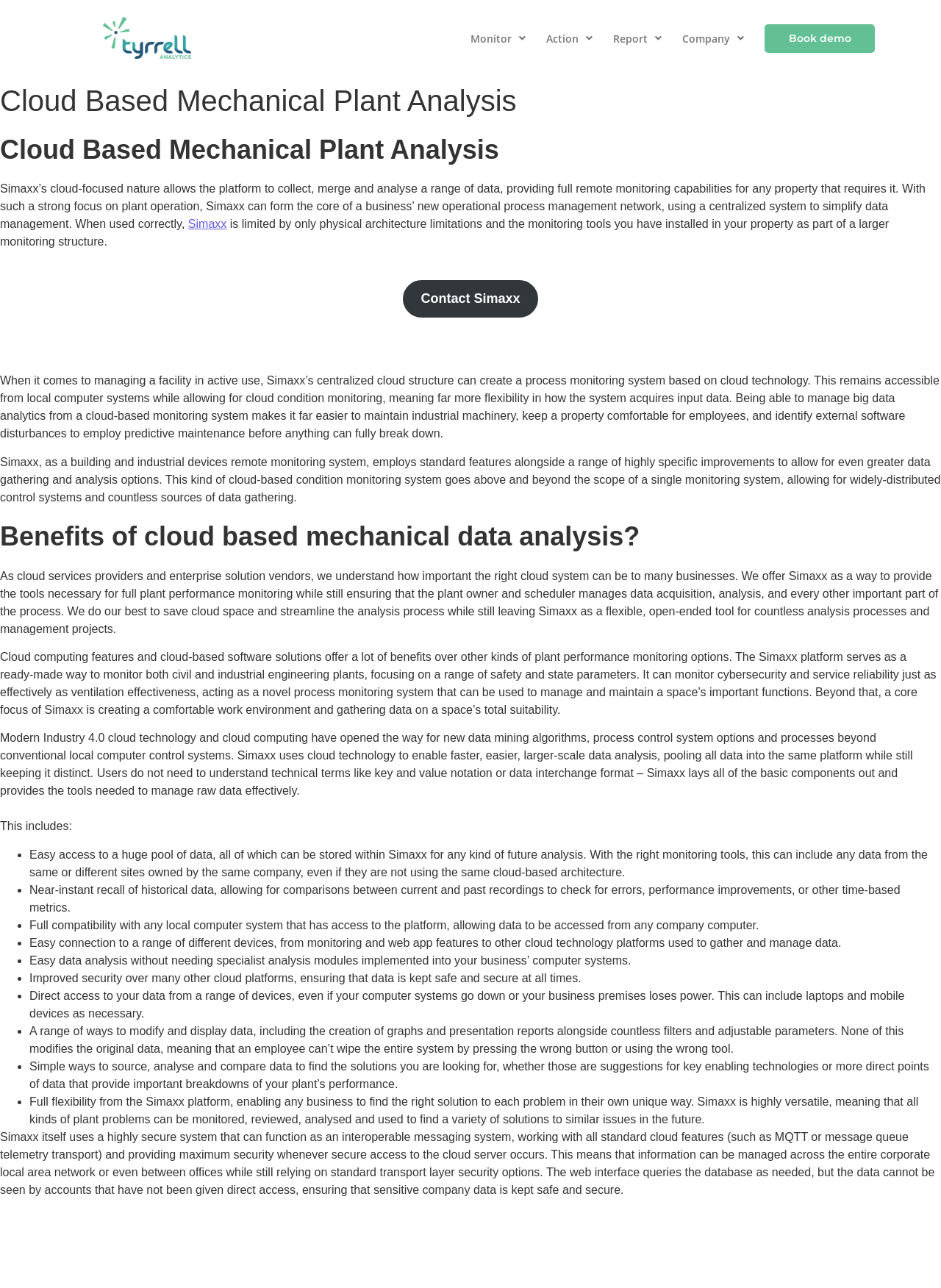Find and specify the bounding box coordinates that correspond to the clickable region for the instruction: "Click the 'Monitor' dropdown menu".

[0.494, 0.019, 0.565, 0.041]